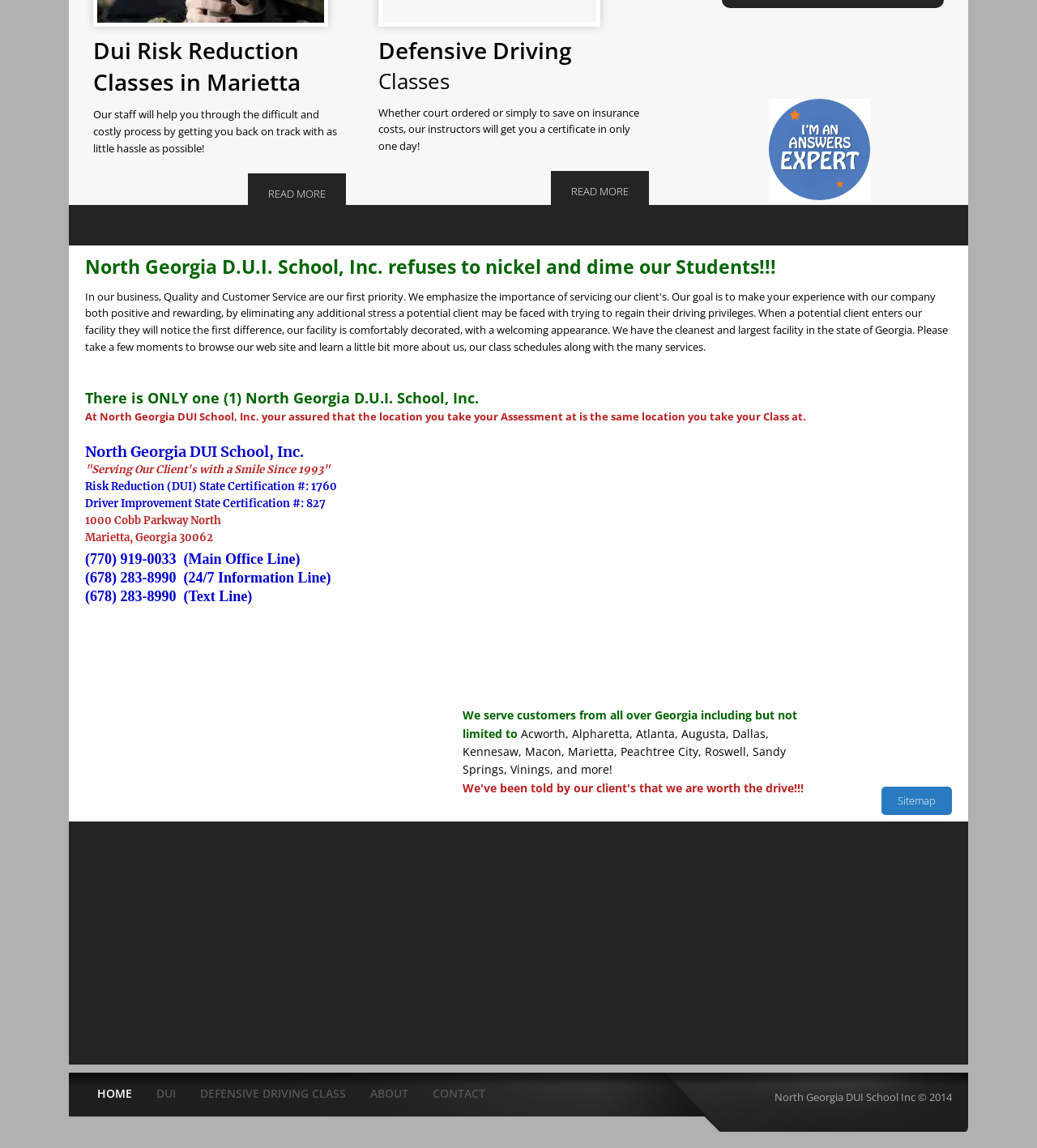What is the name of the school?
Give a single word or phrase answer based on the content of the image.

North Georgia DUI School, Inc.